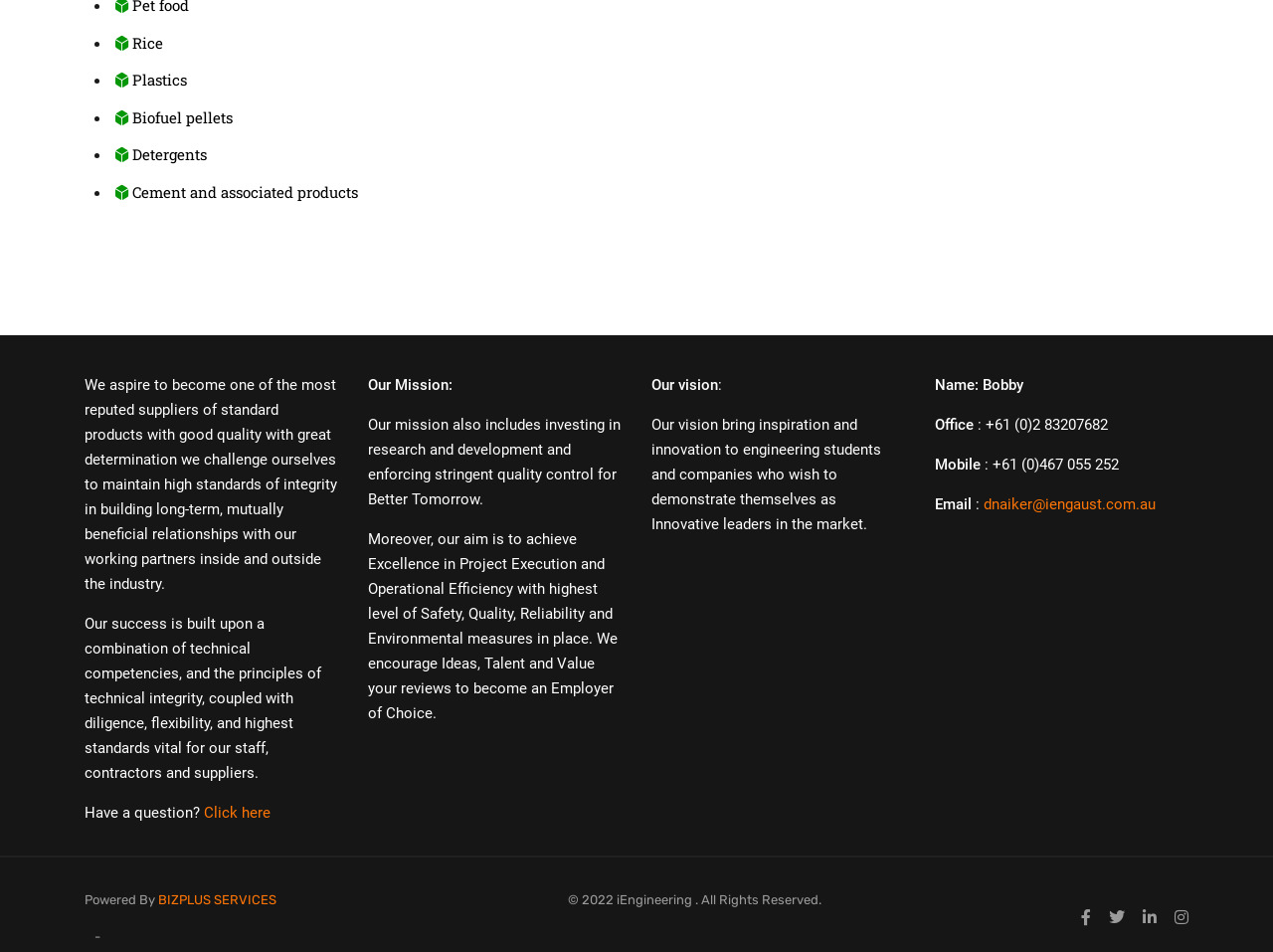Give a succinct answer to this question in a single word or phrase: 
What is the company's vision?

Inspiring engineering students and companies